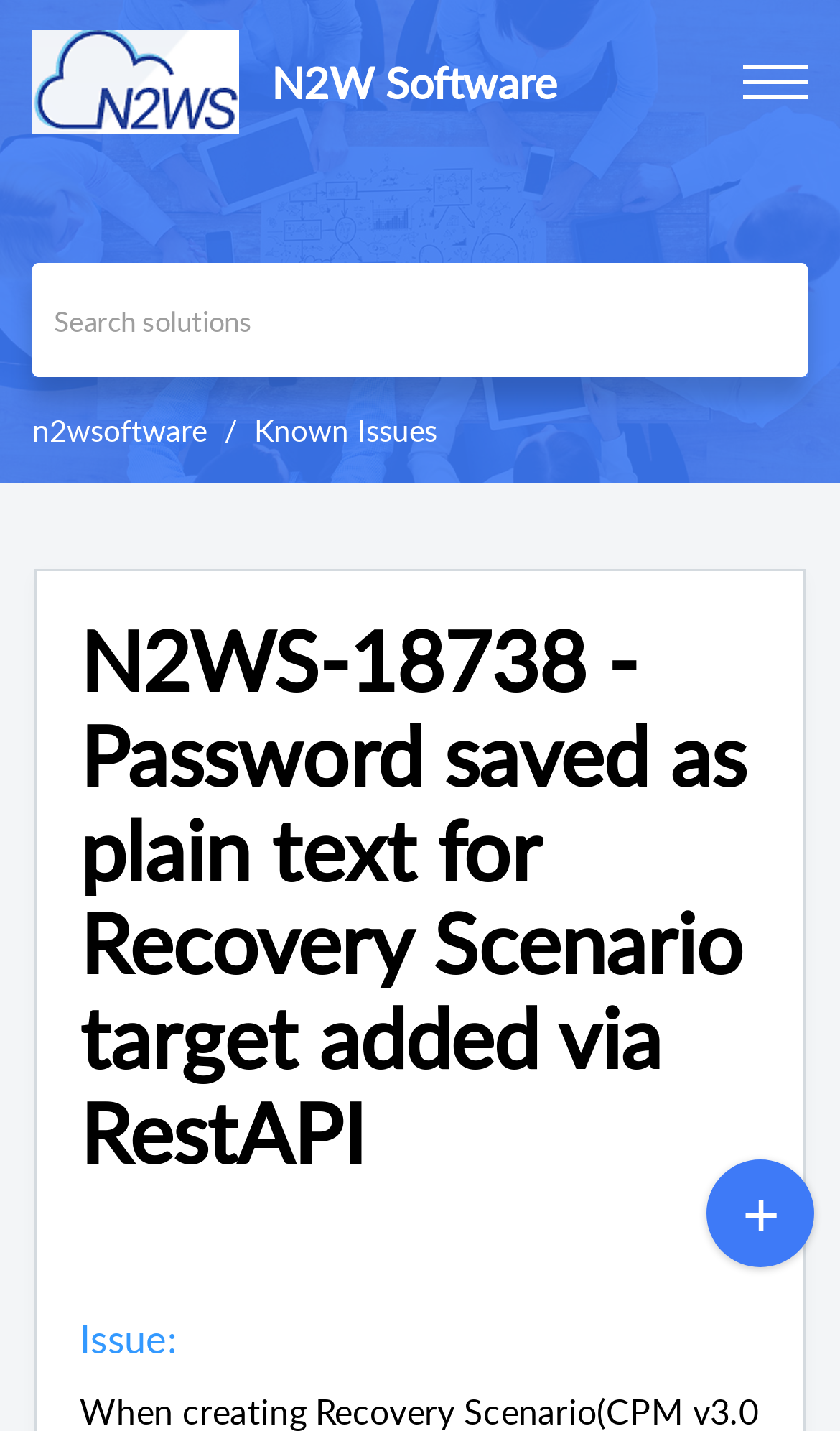Give a detailed overview of the webpage's appearance and contents.

The webpage appears to be a knowledge base article or a documentation page. At the top left, there are three "Skip to" links, allowing users to navigate to different sections of the page. Below these links, there is a logo image and a link to the "N2W Software home" page, positioned at the top left corner of the page.

To the right of the logo, there is a header element displaying the text "N2W Software". Next to it, a "Menu" button is located at the top right corner of the page. Below the header, there is a search textbox with a placeholder text "Search solutions", allowing users to search for specific content.

Under the search box, a breadcrumb navigation element is displayed, showing the current page's location within the website's hierarchy. The breadcrumb contains two links: "n2wsoftware" and "Known Issues".

The main content of the page is a heading element with the title "N2WS-18738 - Password saved as plain text for Recovery Scenario target added via RestAPI", which is positioned in the middle of the page. This title likely summarizes the content of the article, which discusses an issue related to creating Recovery Scenarios and adding backup targets via Rest API, where proxy passwords are saved as plain text.